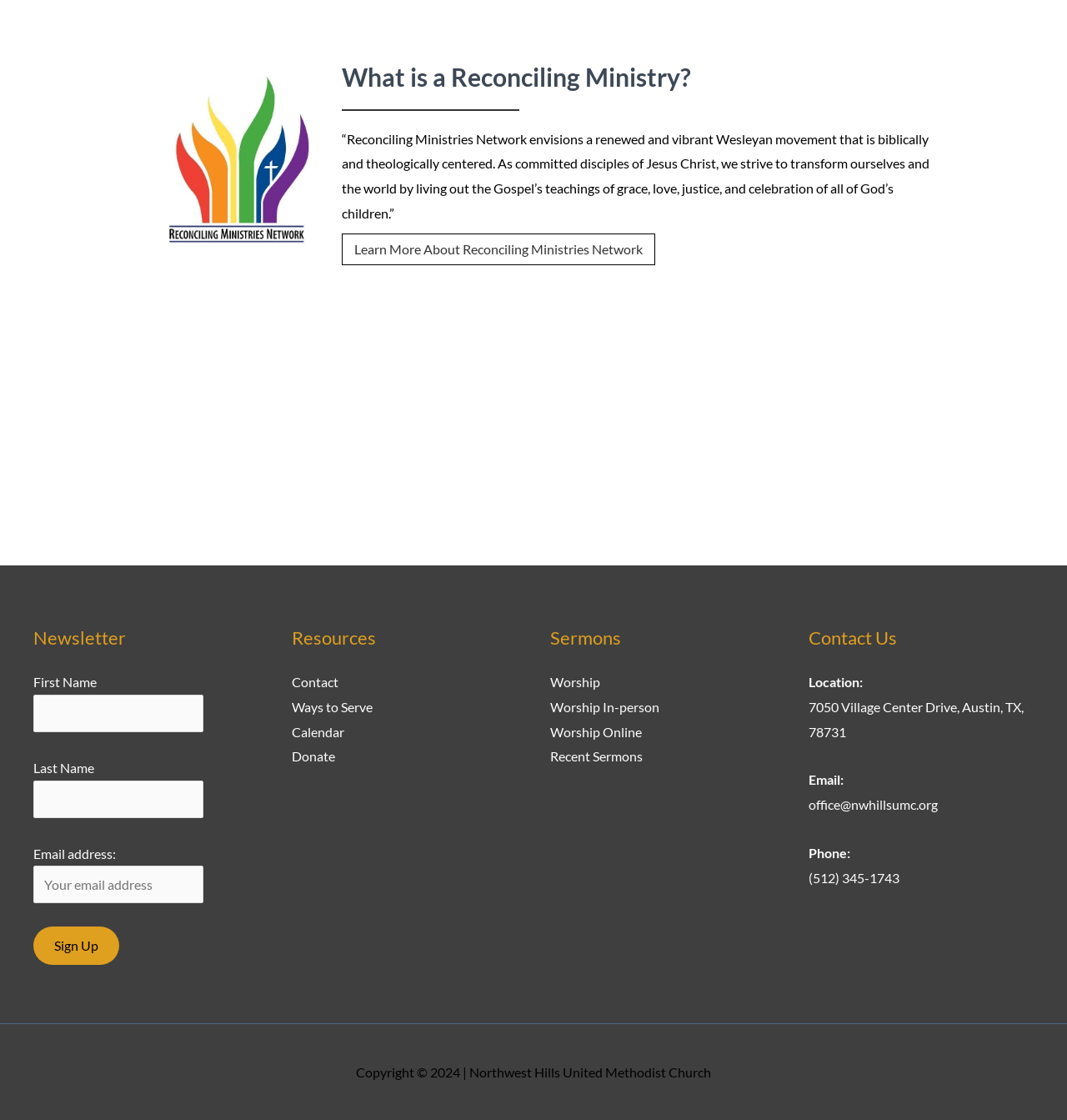Pinpoint the bounding box coordinates of the element that must be clicked to accomplish the following instruction: "Email the church office". The coordinates should be in the format of four float numbers between 0 and 1, i.e., [left, top, right, bottom].

[0.758, 0.711, 0.879, 0.725]